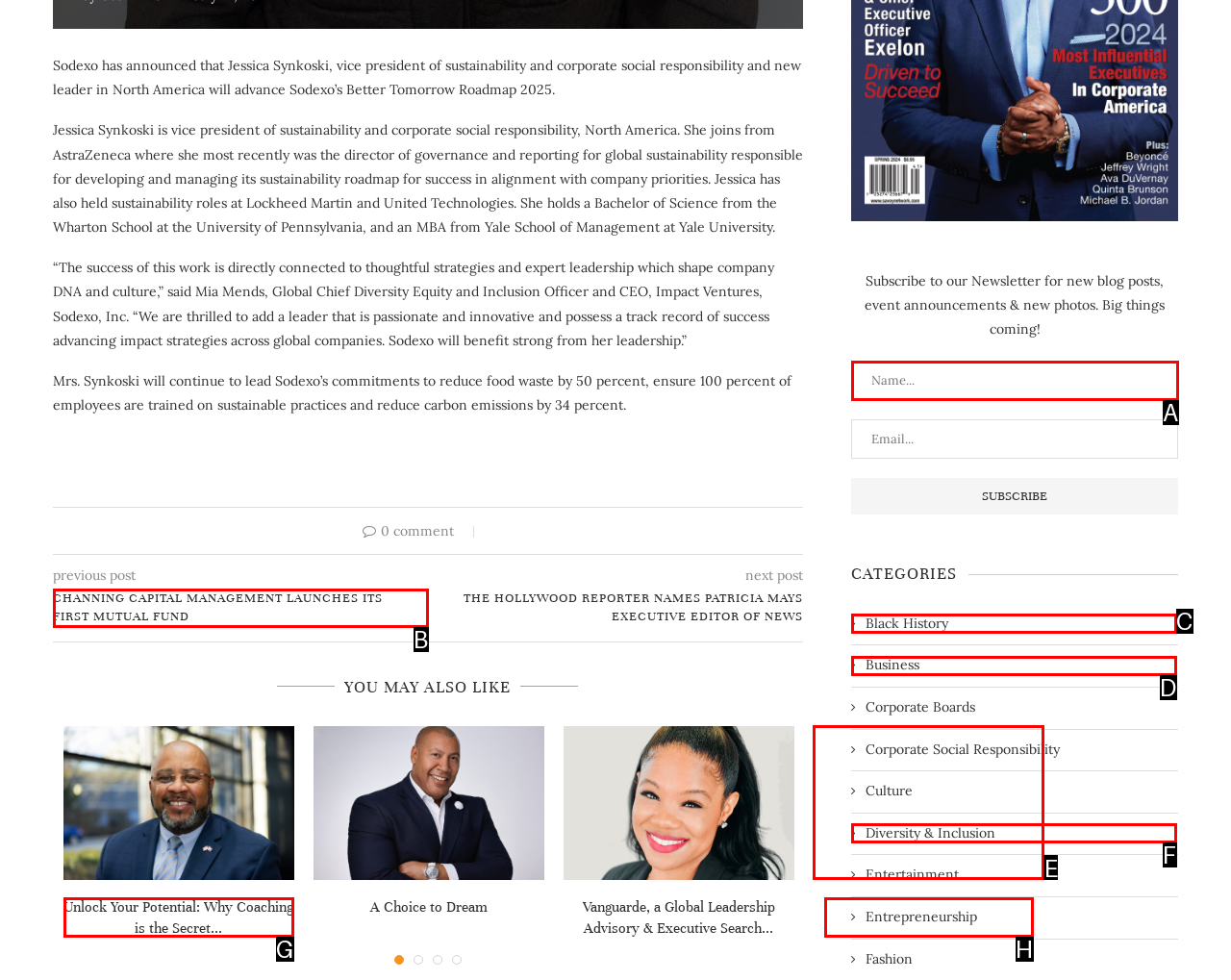Point out the UI element to be clicked for this instruction: Read the article about Channing Capital Management. Provide the answer as the letter of the chosen element.

B